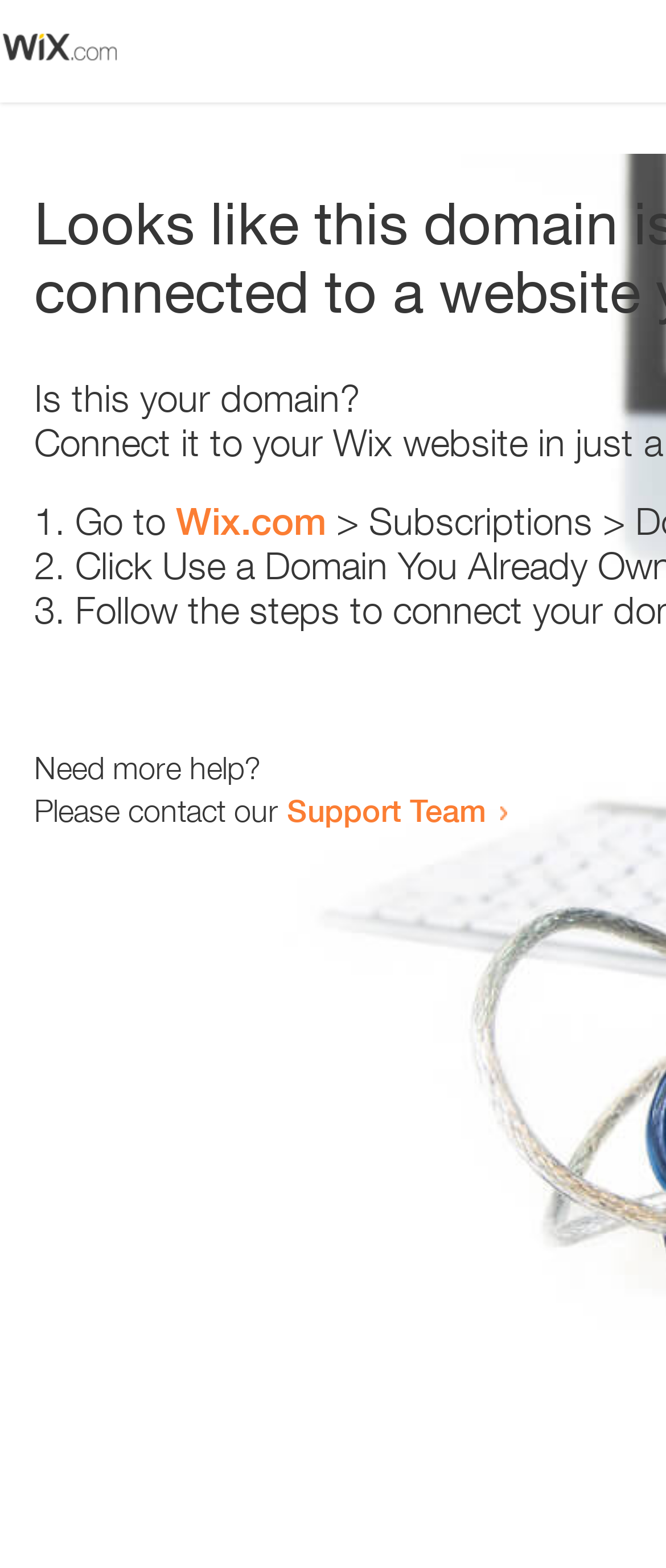Reply to the question below using a single word or brief phrase:
How many sentences are there in the main text?

3